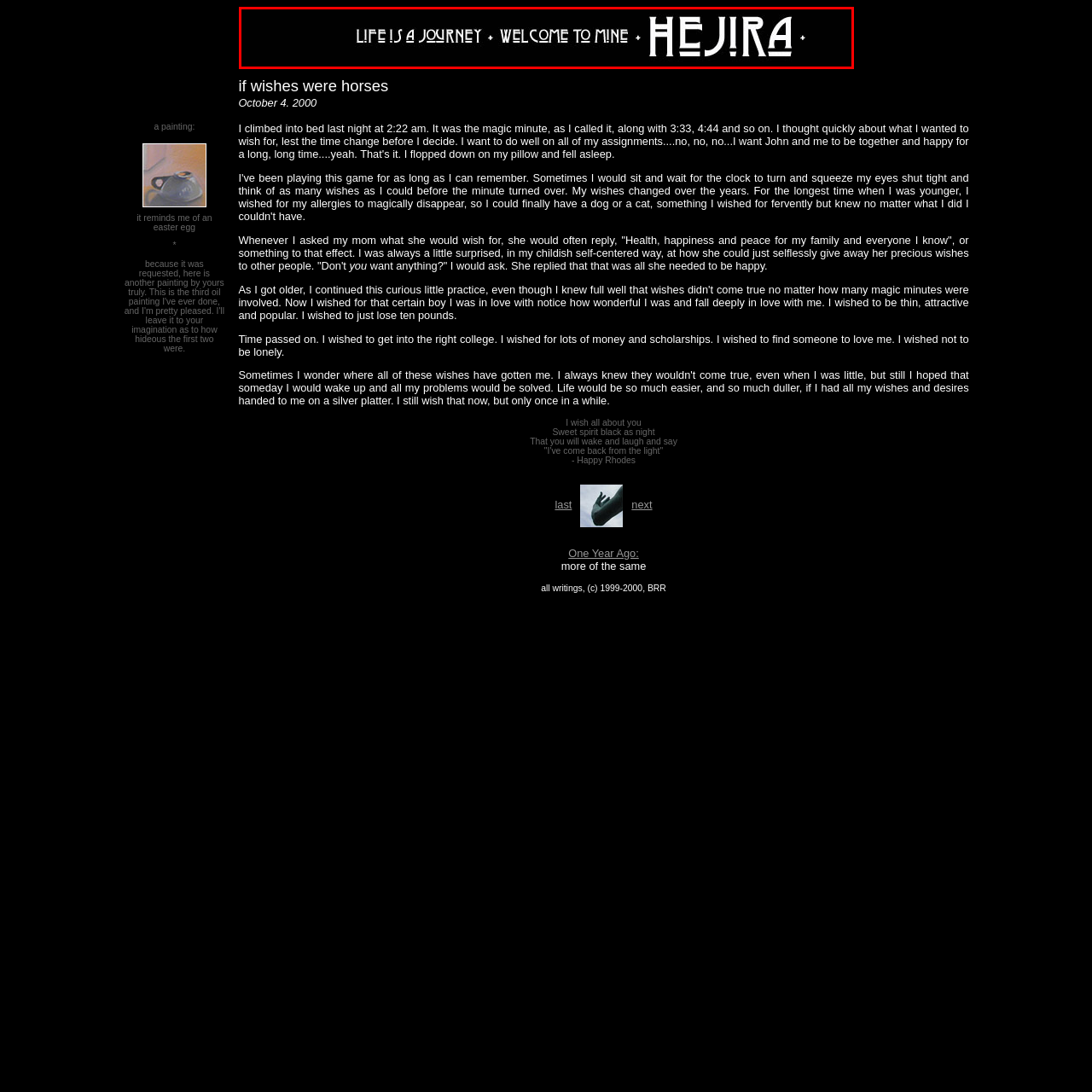Craft a detailed and vivid caption for the image that is highlighted by the red frame.

The image features the title "Hejira," presented in a bold and artistic typeface that captures attention with its striking design. Above the title, the phrase "LIFE IS A JOURNEY • WELCOME TO MINE" is elegantly displayed, inviting viewers into a personal narrative or exploration. This juxtaposition creates an intriguing visual that hints at deeper reflections on life and the experiences that shape it. The overall aesthetic is modern and minimalist, set against a dark background, which enhances the clarity and impact of the text. This image serves as a thematic introduction to a space focused on personal storytelling and introspection.